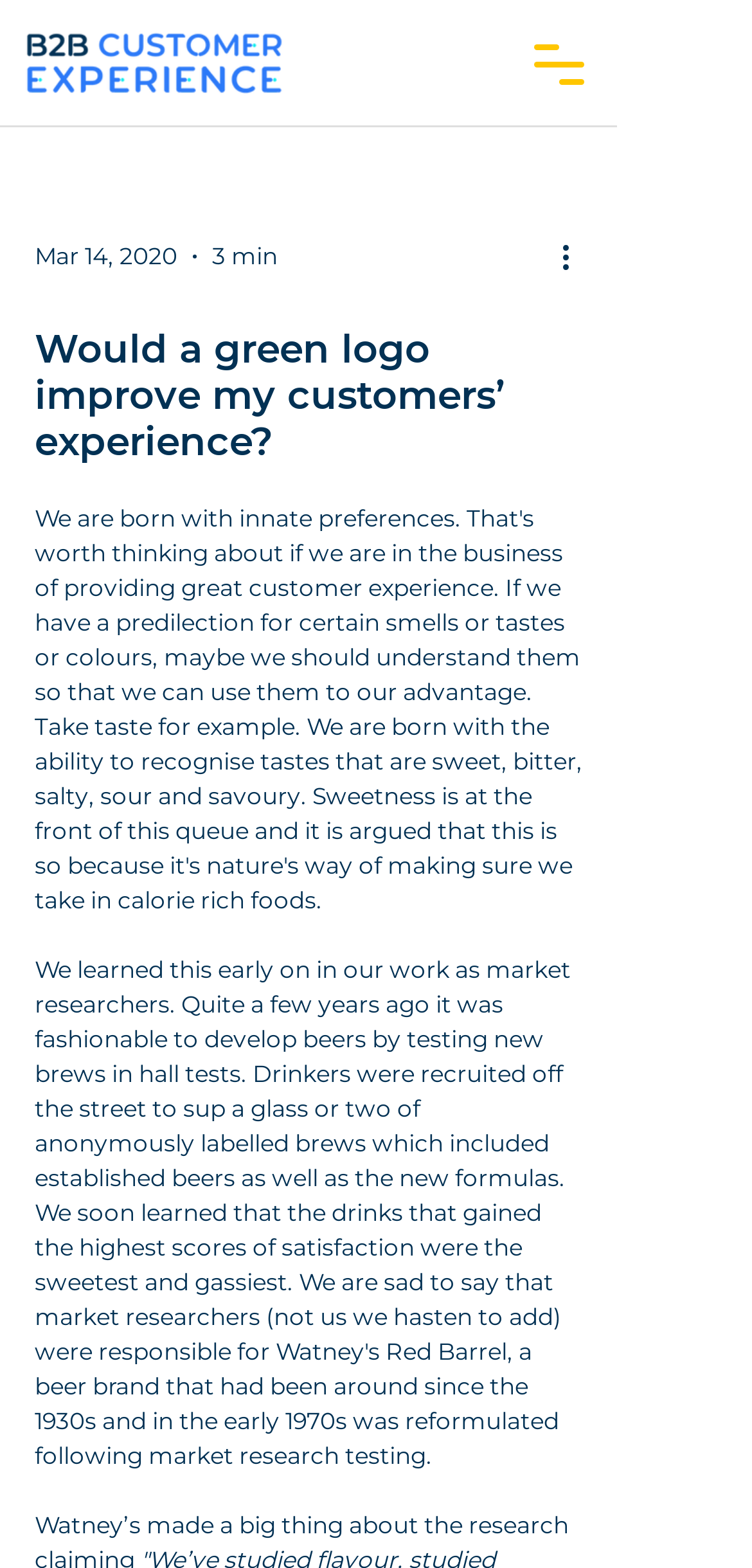Answer the question using only one word or a concise phrase: What type of element is the logo?

Image